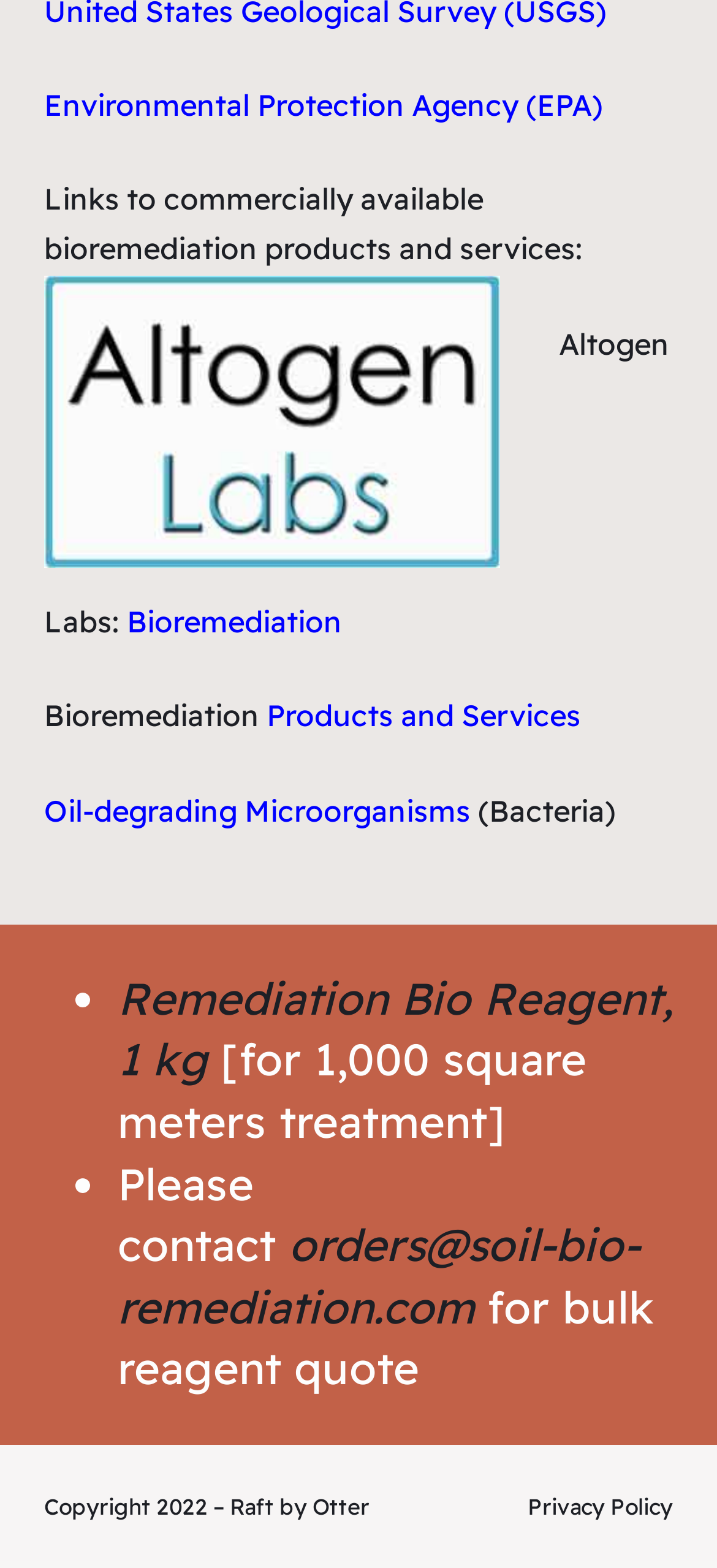What is the name of the organization mentioned at the top?
Based on the screenshot, respond with a single word or phrase.

Environmental Protection Agency (EPA)